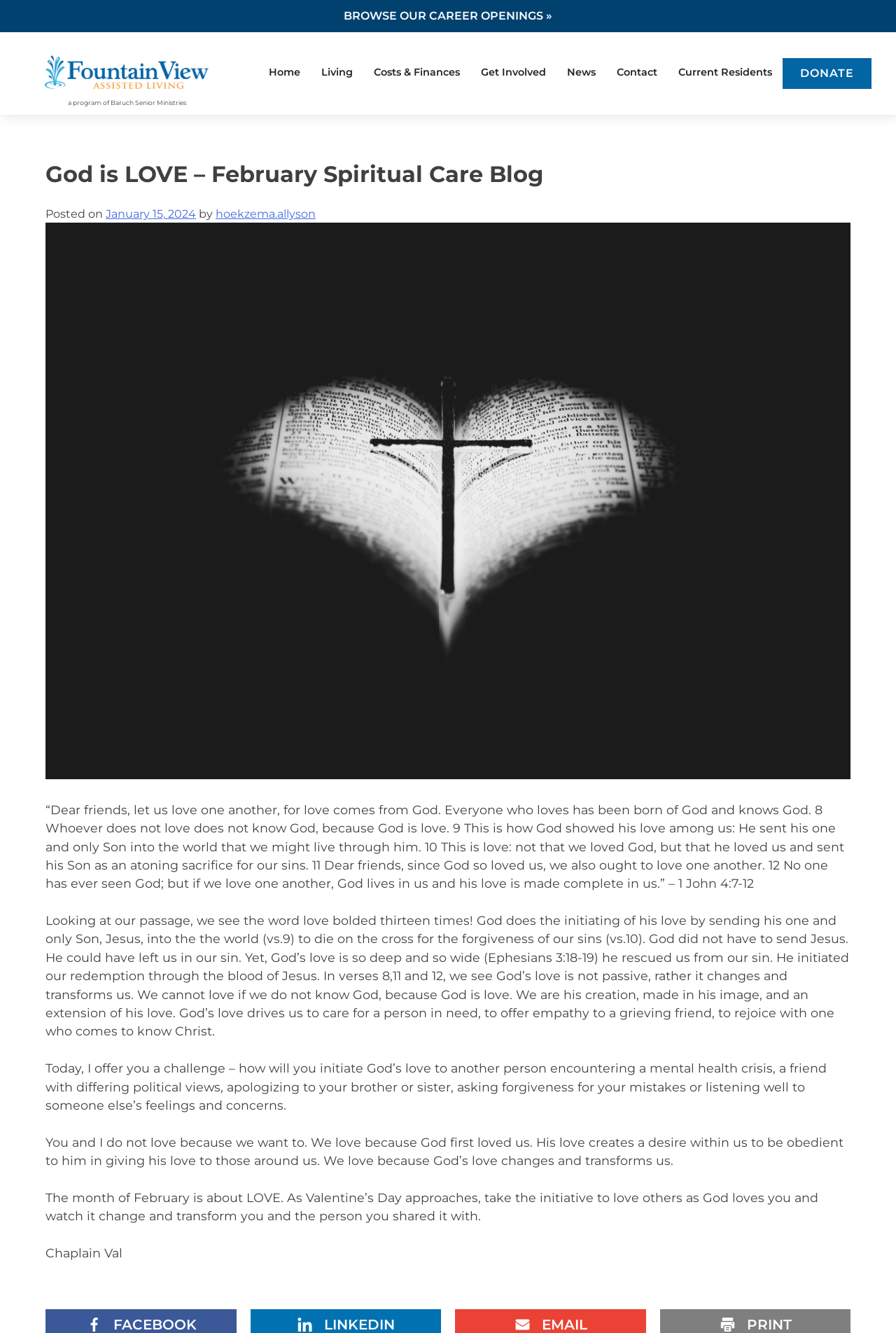Locate the bounding box coordinates of the element's region that should be clicked to carry out the following instruction: "Click the 'hoekzema.allyson' link". The coordinates need to be four float numbers between 0 and 1, i.e., [left, top, right, bottom].

[0.241, 0.156, 0.352, 0.166]